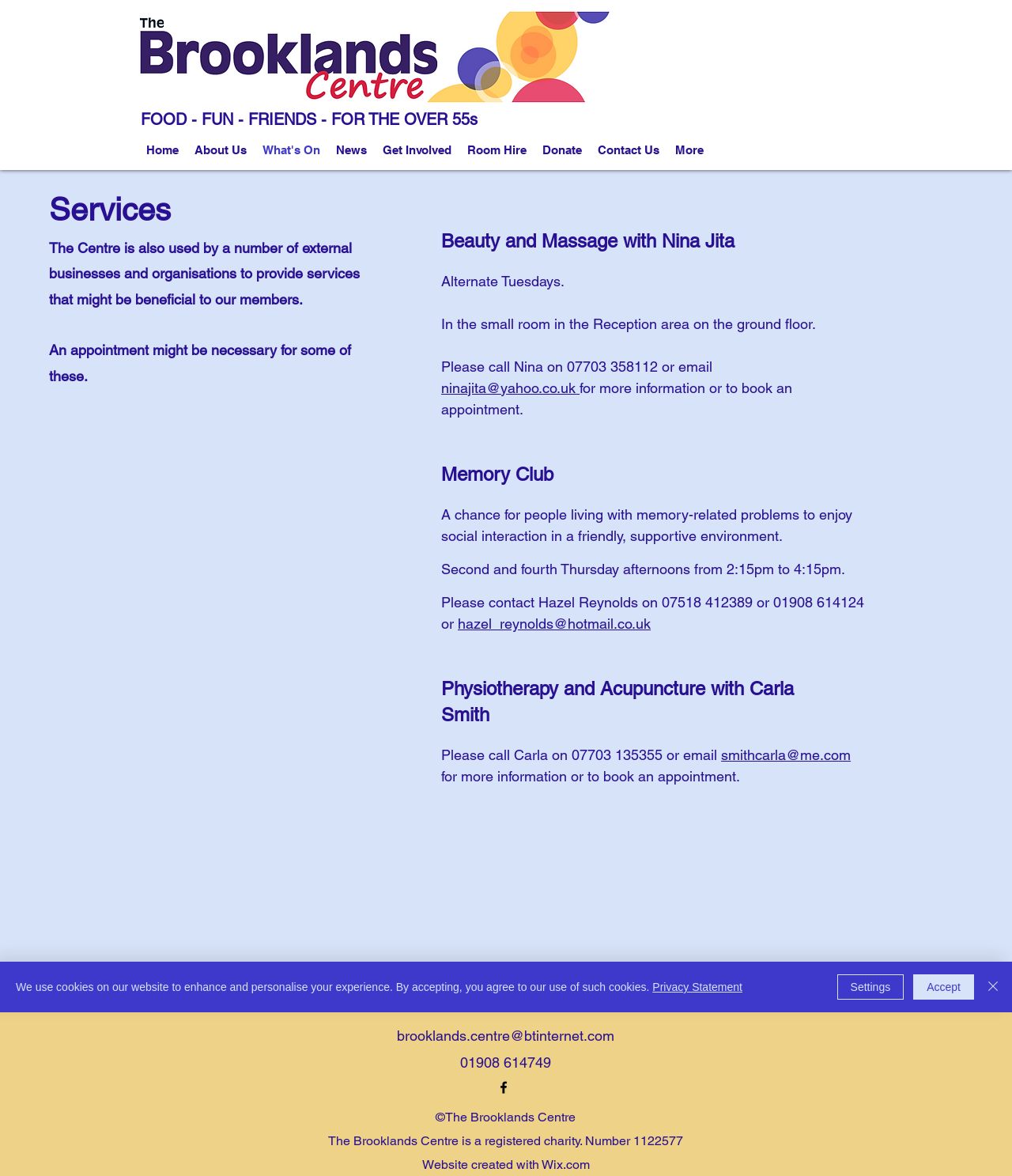Given the following UI element description: "ninajita@yahoo.co.uk", find the bounding box coordinates in the webpage screenshot.

[0.436, 0.323, 0.569, 0.337]